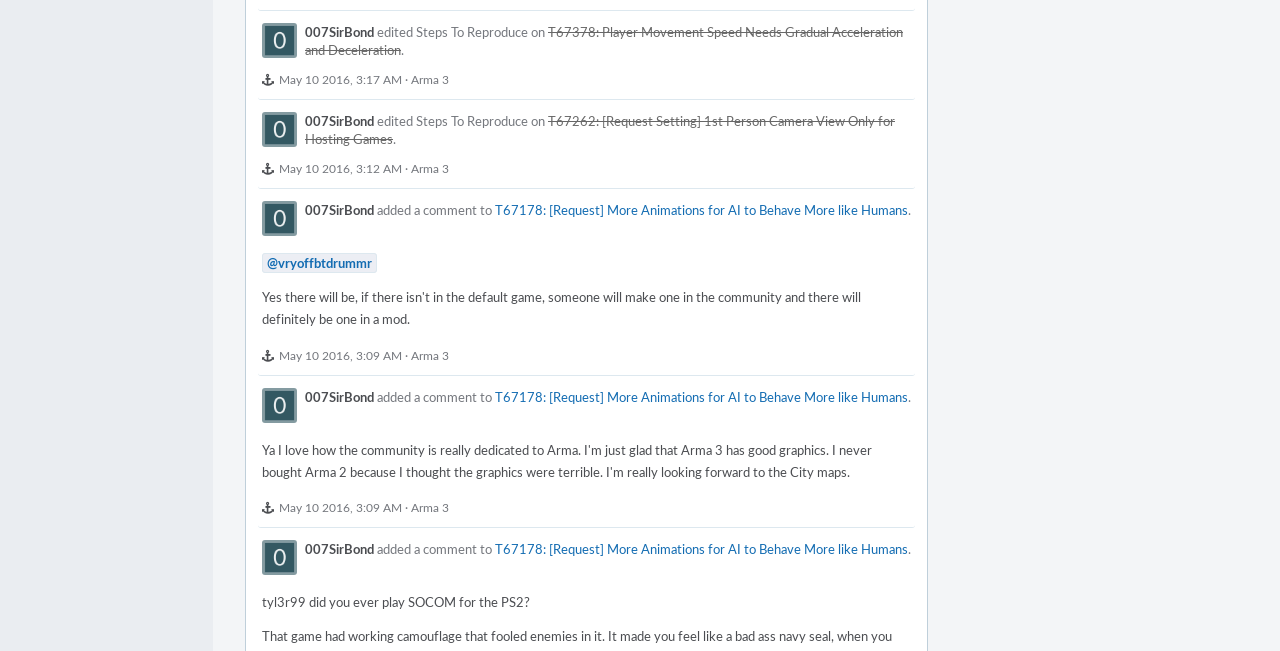Locate the bounding box coordinates for the element described below: "Arma 3". The coordinates must be four float values between 0 and 1, formatted as [left, top, right, bottom].

[0.321, 0.766, 0.351, 0.791]